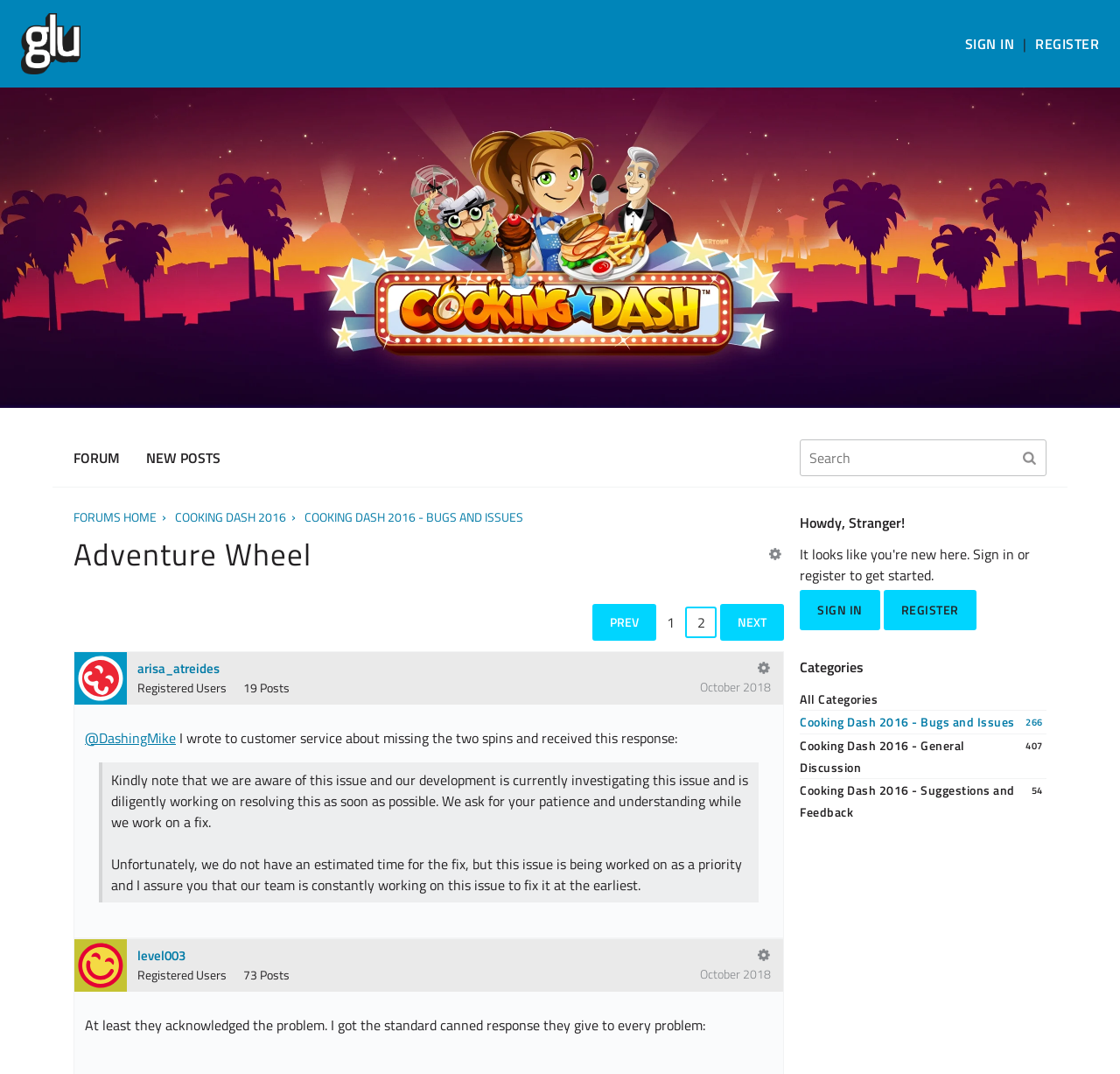Kindly determine the bounding box coordinates for the clickable area to achieve the given instruction: "View user profile of arisa_atreides".

[0.066, 0.607, 0.113, 0.653]